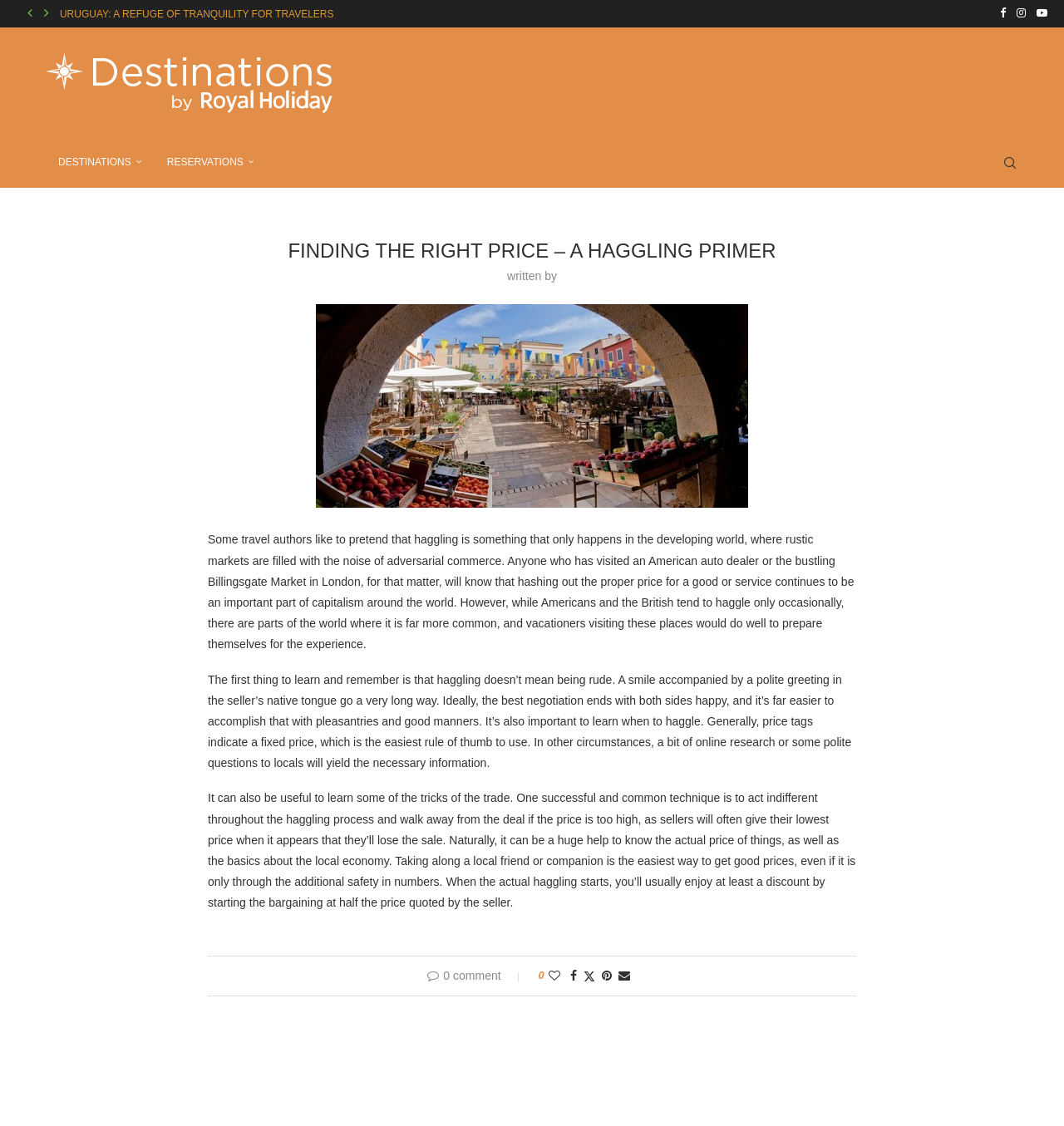Elaborate on the webpage's design and content in a detailed caption.

This webpage is about mastering the art of haggling, with a focus on travel and commerce. At the top, there are navigation buttons, "Previous slide" and "Next slide", which control a swiper wrapper. Below these buttons, there are 10 groups of links, each with a title indicating the number of the slide, such as "3 / 10" or "10 / 10". These links have titles related to travel, such as "URUGUAY: A REFUGE OF TRANQUILITY FOR TRAVELERS" or "BRAZILIAN PARADISE: THE BEST CITIES TO VISIT IN...".

On the top right, there are social media links to Facebook, Instagram, and Youtube. Below these links, there is a layout table with a link to "Destinations" accompanied by an image. Next to this table, there is another layout table with links to "DESTINATIONS", "RESERVATIONS", and "Search".

The main content of the webpage is an article titled "FINDING THE RIGHT PRICE – A HAGGLING PRIMER". The article is divided into three paragraphs, which discuss the importance of haggling in commerce, especially when traveling. The text explains that haggling is not limited to developing countries and provides tips on how to haggle effectively, such as being polite, learning when to haggle, and knowing the actual price of things.

Below the article, there is a section with links to share the post on various social media platforms, including Facebook, Twitter, Pinterest, and Email. There is also a text indicating that there are no comments on the post.